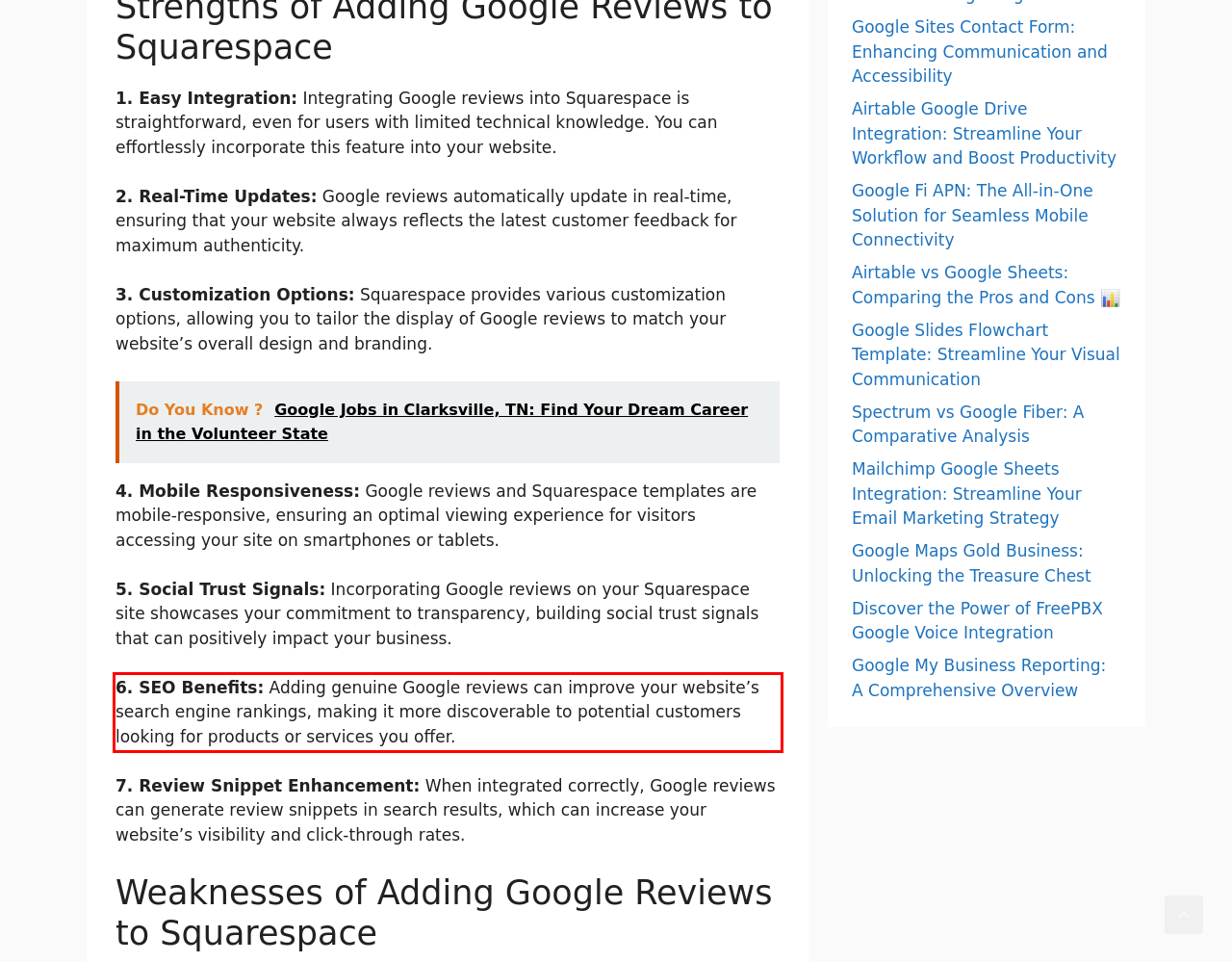Extract and provide the text found inside the red rectangle in the screenshot of the webpage.

6. SEO Benefits: Adding genuine Google reviews can improve your website’s search engine rankings, making it more discoverable to potential customers looking for products or services you offer.